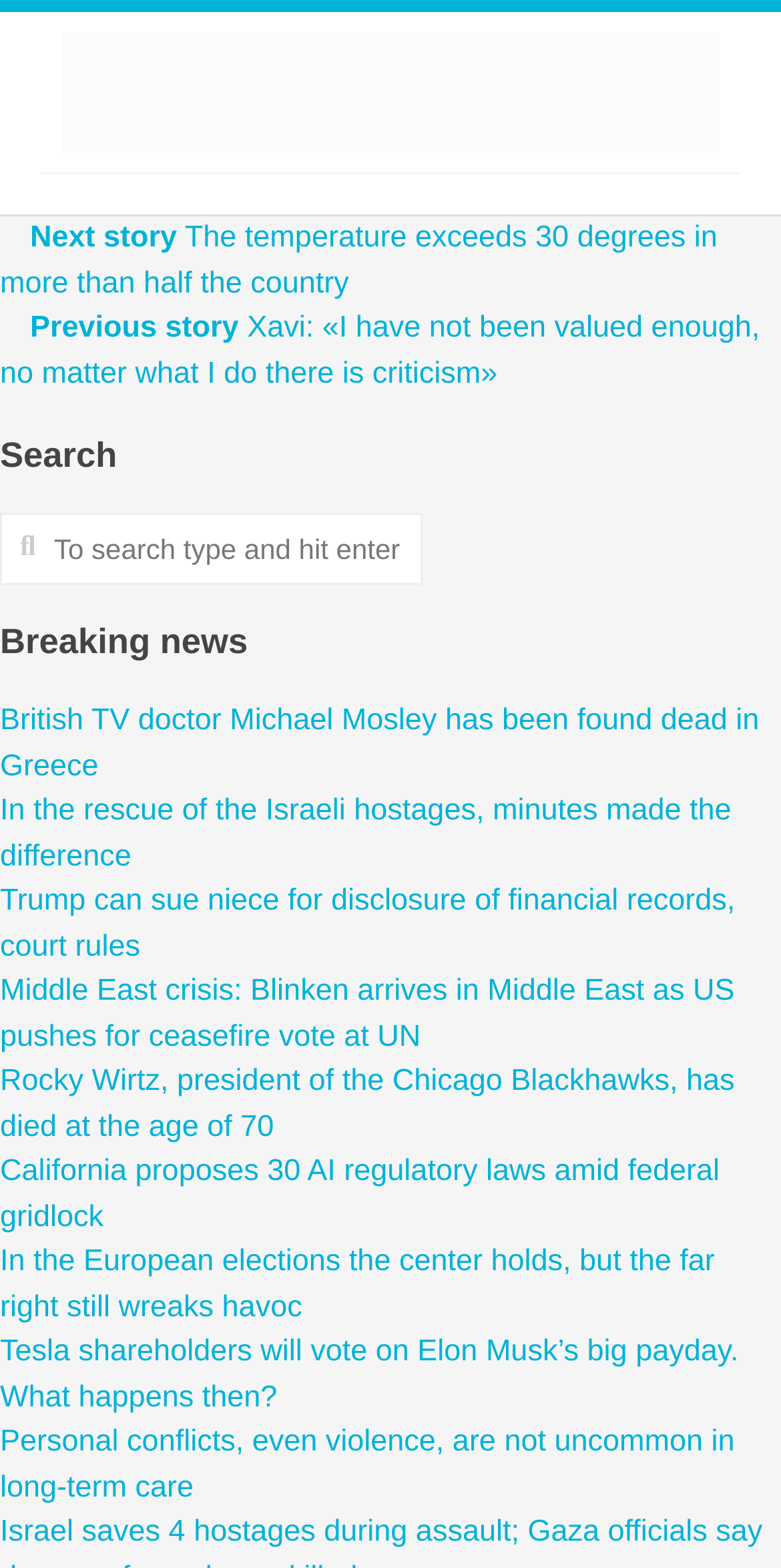Determine the bounding box coordinates of the region I should click to achieve the following instruction: "Read the next story". Ensure the bounding box coordinates are four float numbers between 0 and 1, i.e., [left, top, right, bottom].

[0.0, 0.141, 0.919, 0.191]